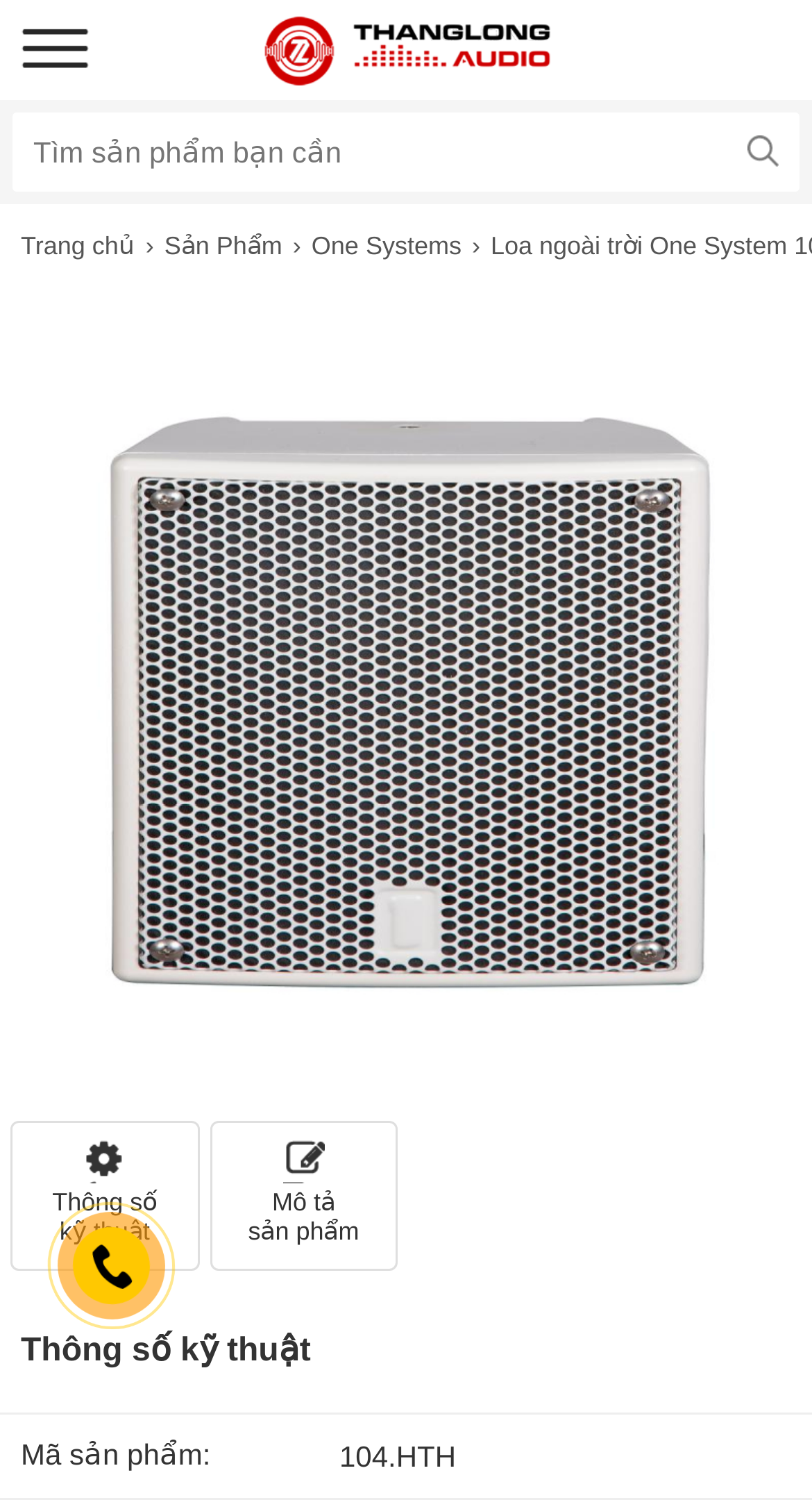Give a comprehensive overview of the webpage, including key elements.

The webpage appears to be a product page for a specific loudspeaker model, "Loa ngoài trời One System 104. HTH IP65". At the top, there is a logo of "Thăng Long Audio" accompanied by a link to the company's homepage. Below the logo, there is a search box that allows users to search for products.

The main navigation menu is located below the search box, consisting of three links: "Trang chủ" (Home), "Sản Phẩm" (Products), and "One Systems". These links are aligned horizontally and take up about half of the screen width.

The product image is displayed prominently, taking up most of the screen space. It is positioned below the navigation menu and spans the entire width of the screen.

Below the product image, there are three sections of text: "Thông số" (Specifications), "Mô tả" (Description), and "sản phẩm" (Product). The "Thông số" section is further divided into two subheadings: "Thông số kỹ thuật" (Technical Specifications) and a heading with the product code "104.HTH".

On the right side of the "Thông số" section, there is a link to a phone number, accompanied by a small icon of a phone. This link is positioned slightly above the "Mô tả" section.

Overall, the webpage is organized in a clear and structured manner, with each section and element having a clear purpose and position on the page.